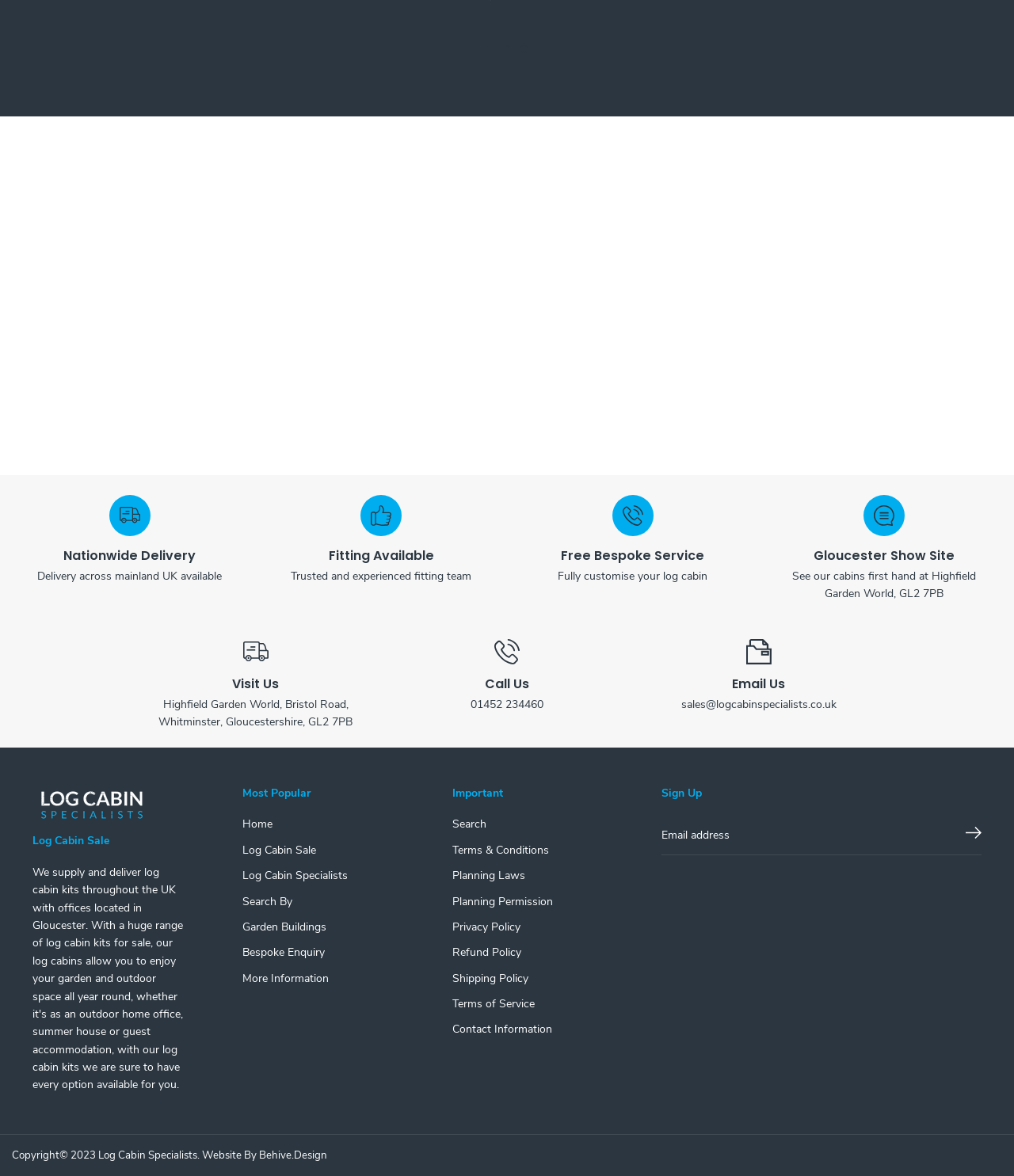What is the company's name?
Offer a detailed and full explanation in response to the question.

The company's name can be found in the top-left corner of the webpage, where it is written as 'Log Cabin Specialists' with an image of a log cabin next to it.